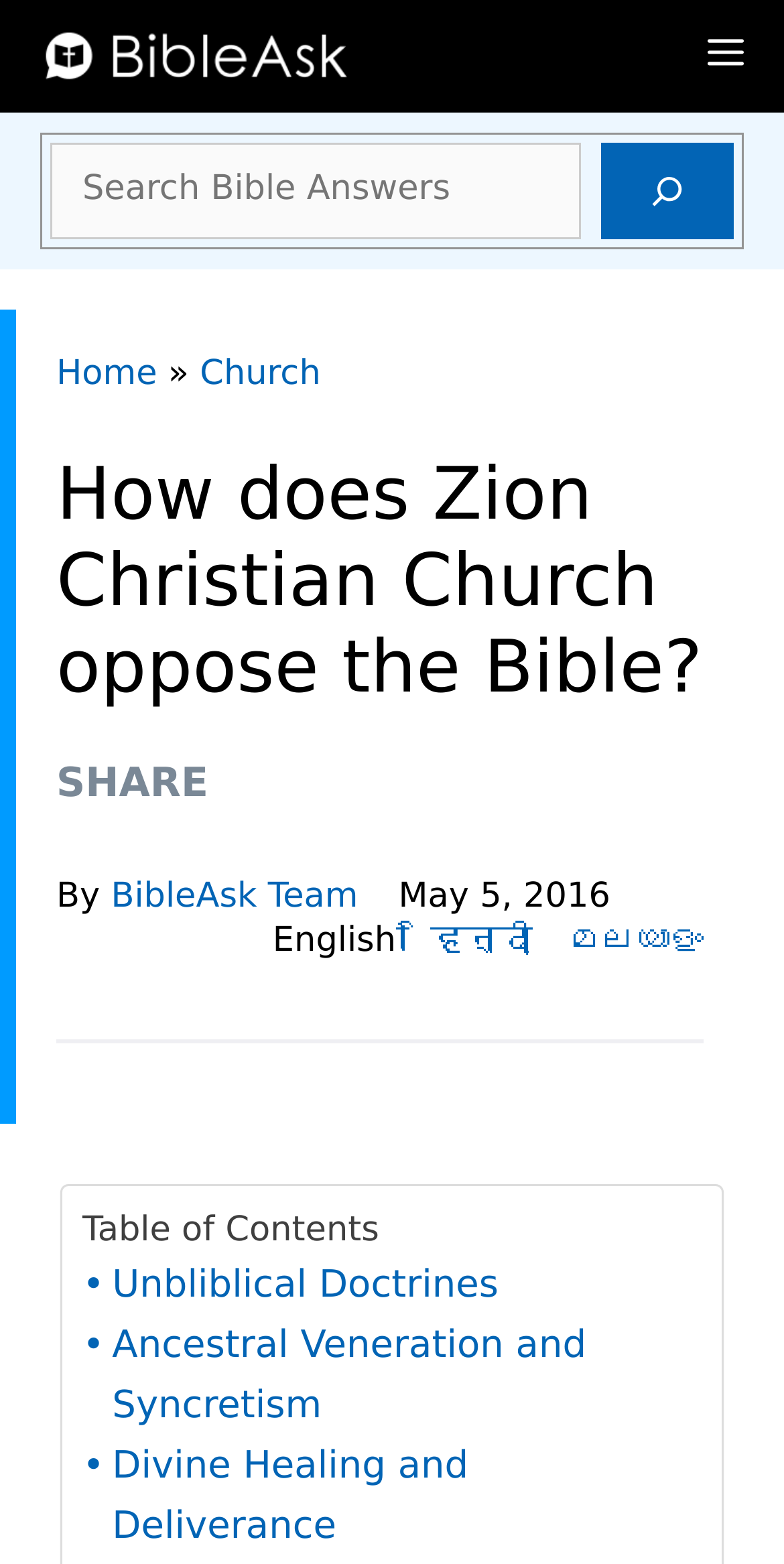What is the name of the church being discussed?
Look at the screenshot and give a one-word or phrase answer.

Zion Christian Church